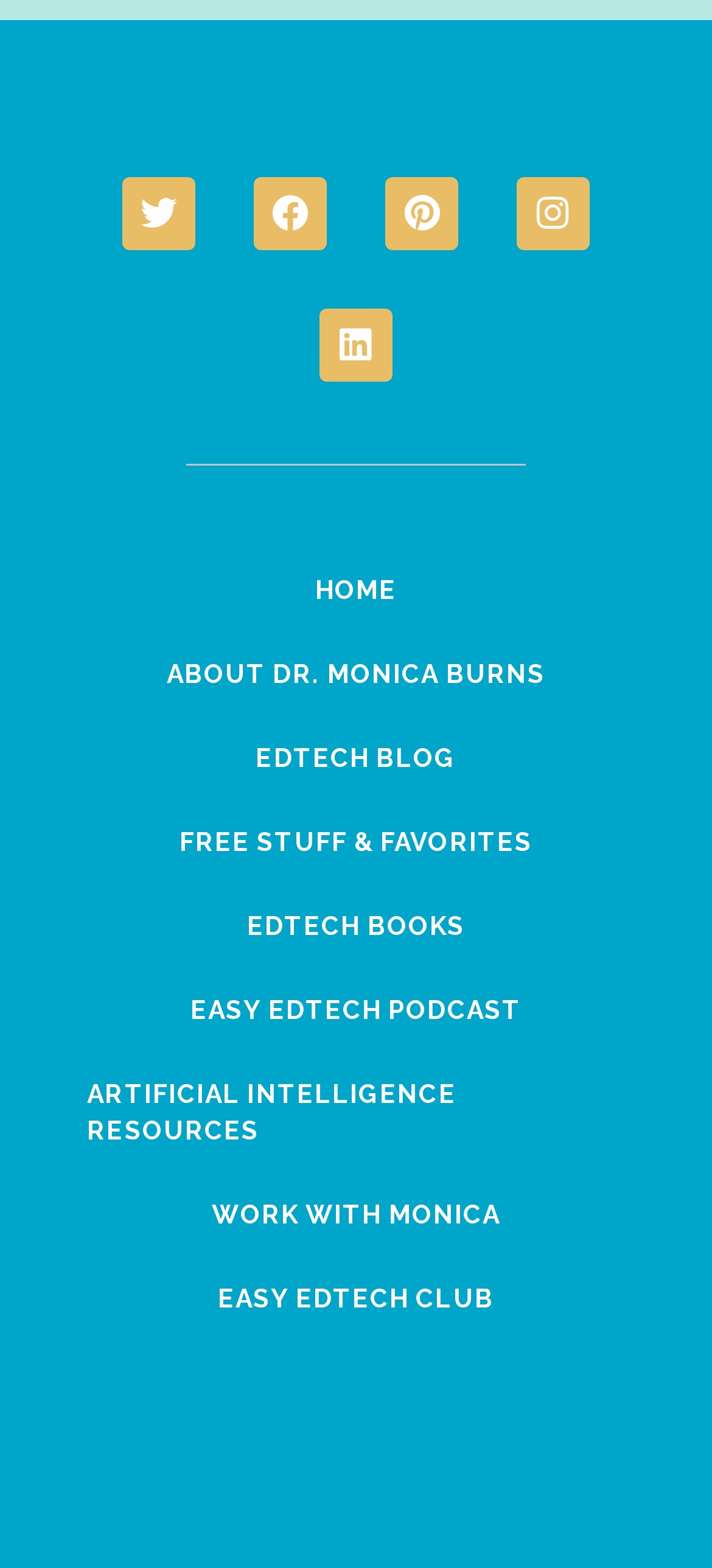From the element description Artificial Intelligence Resources, predict the bounding box coordinates of the UI element. The coordinates must be specified in the format (top-left x, top-left y, bottom-right x, bottom-right y) and should be within the 0 to 1 range.

[0.123, 0.671, 0.877, 0.748]